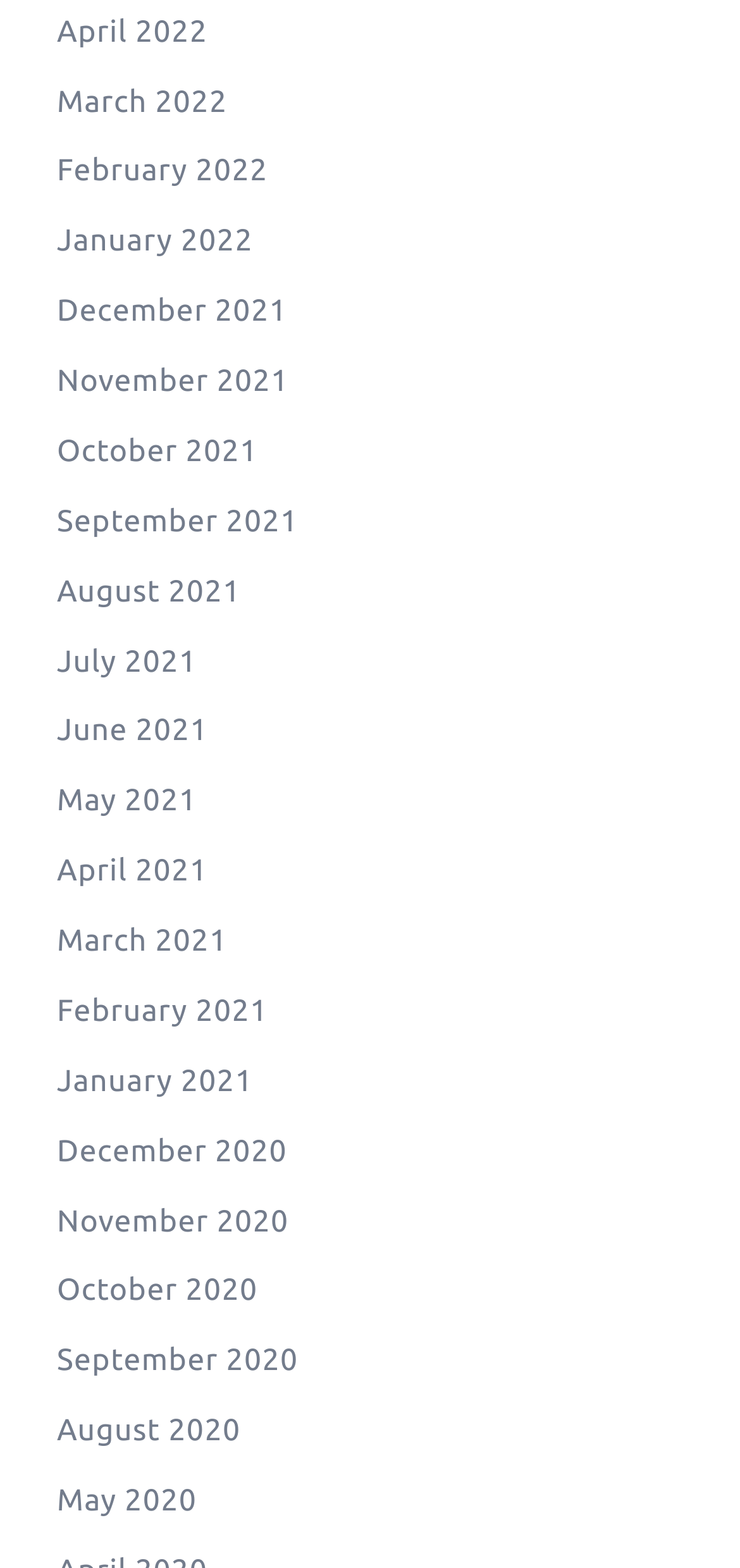Please determine the bounding box coordinates for the element that should be clicked to follow these instructions: "view April 2022".

[0.077, 0.009, 0.281, 0.031]